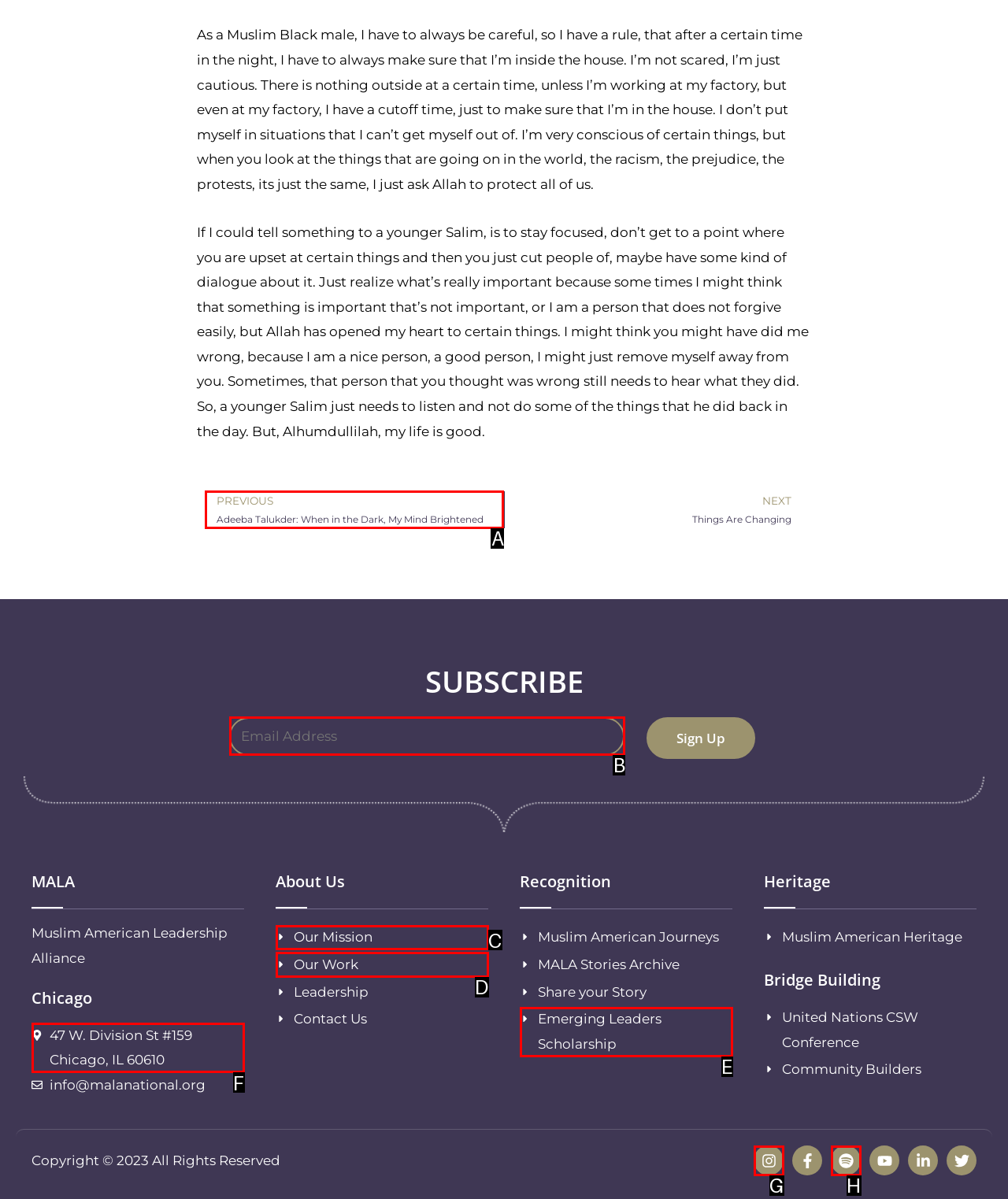Identify the correct HTML element to click to accomplish this task: Fill in the 'Email Address' textbox
Respond with the letter corresponding to the correct choice.

B